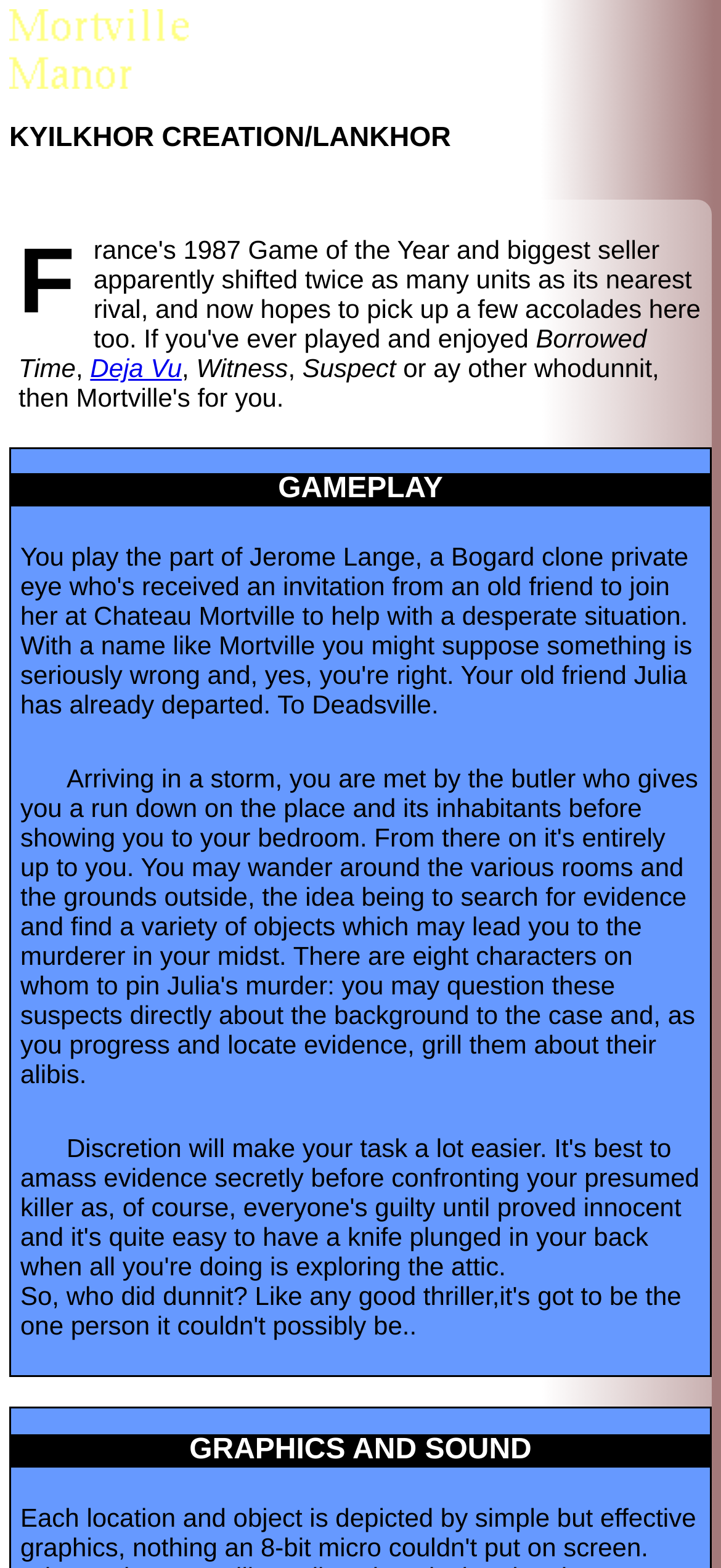Give a concise answer using only one word or phrase for this question:
How many related games are listed?

4